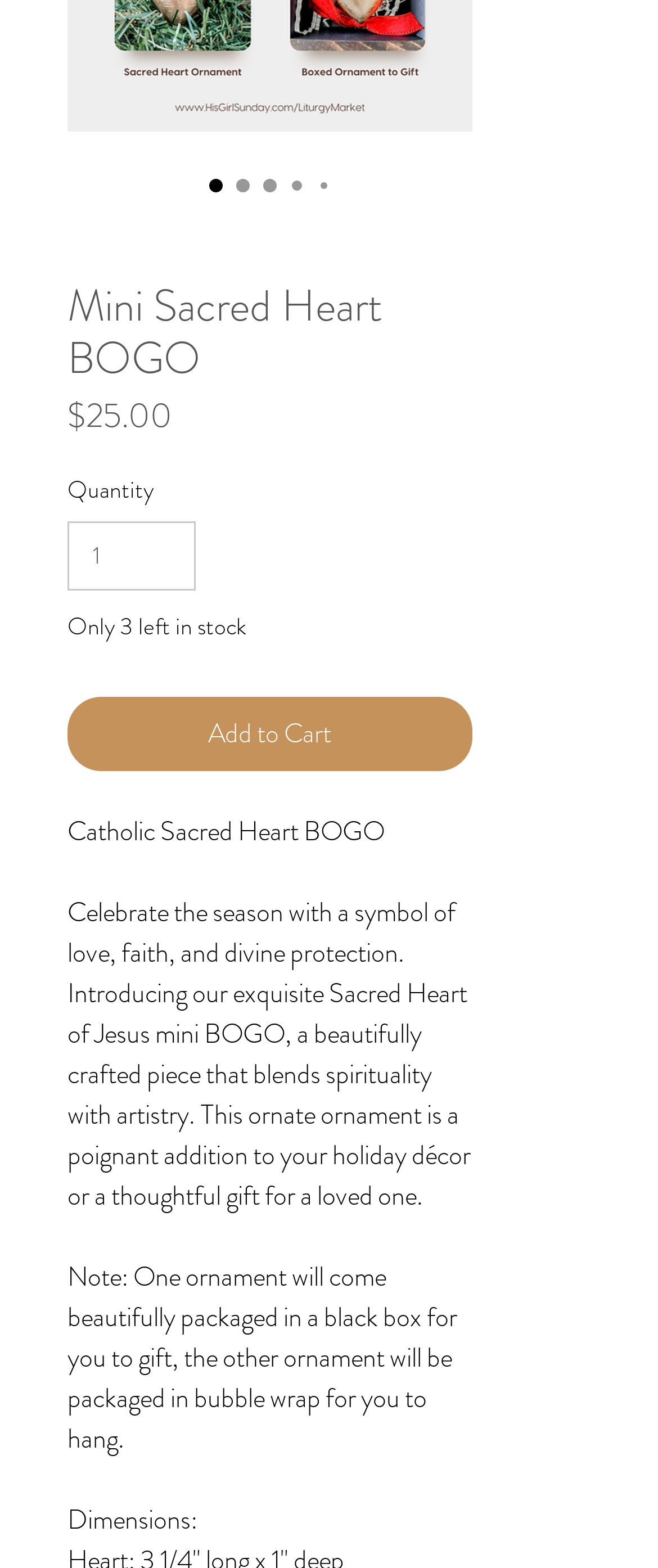Extract the bounding box coordinates of the UI element described by: "input value="1" aria-label="Quantity" value="1"". The coordinates should include four float numbers ranging from 0 to 1, e.g., [left, top, right, bottom].

[0.103, 0.332, 0.298, 0.376]